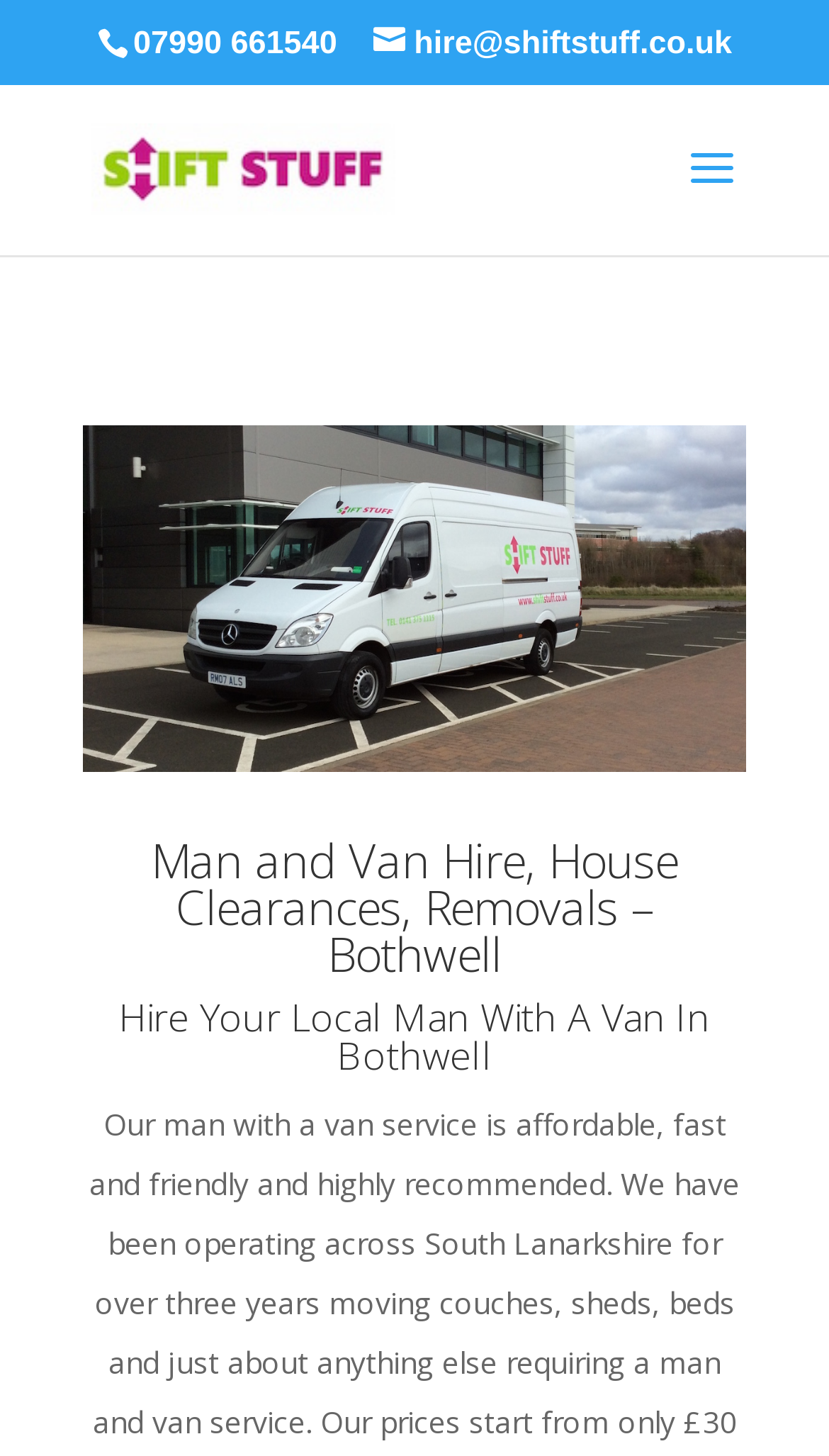What is the minimum price for house clearances?
Using the image, provide a detailed and thorough answer to the question.

I inferred the minimum price for house clearances by understanding the meta description, which mentions 'house clearances from £80', indicating that £80 is the minimum price for this service.